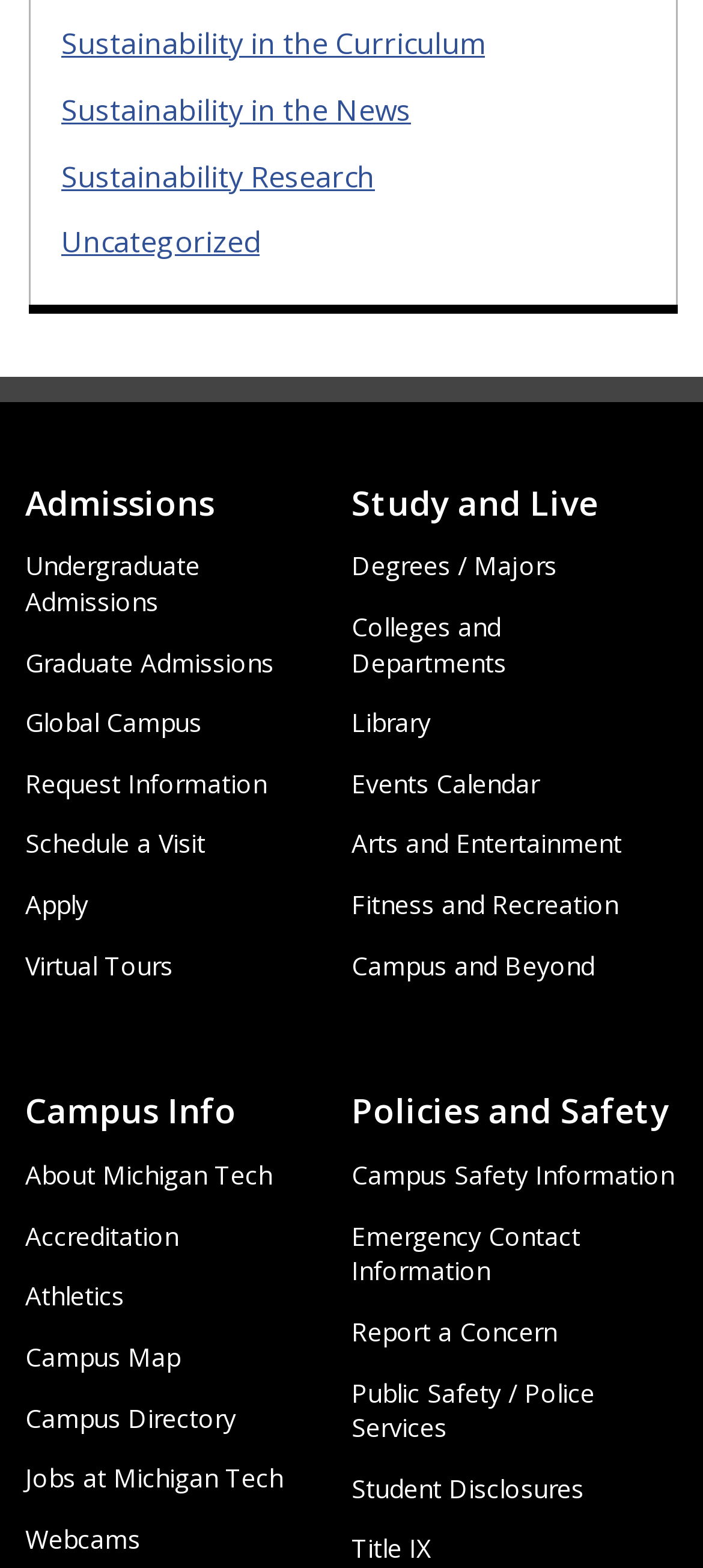How many headings are on the webpage?
Based on the image, respond with a single word or phrase.

4